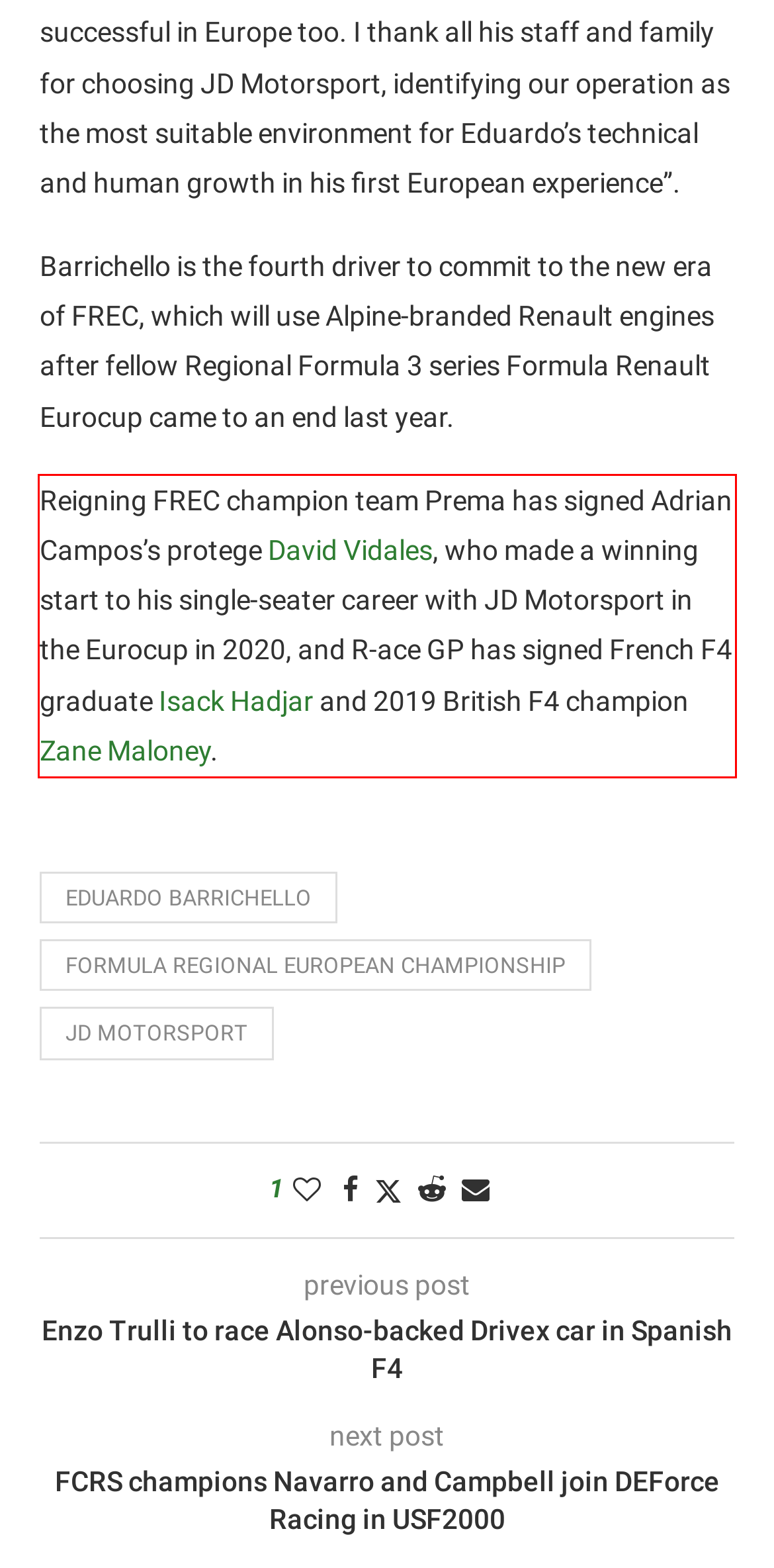You are given a screenshot with a red rectangle. Identify and extract the text within this red bounding box using OCR.

Reigning FREC champion team Prema has signed Adrian Campos’s protege David Vidales, who made a winning start to his single-seater career with JD Motorsport in the Eurocup in 2020, and R-ace GP has signed French F4 graduate Isack Hadjar and 2019 British F4 champion Zane Maloney.